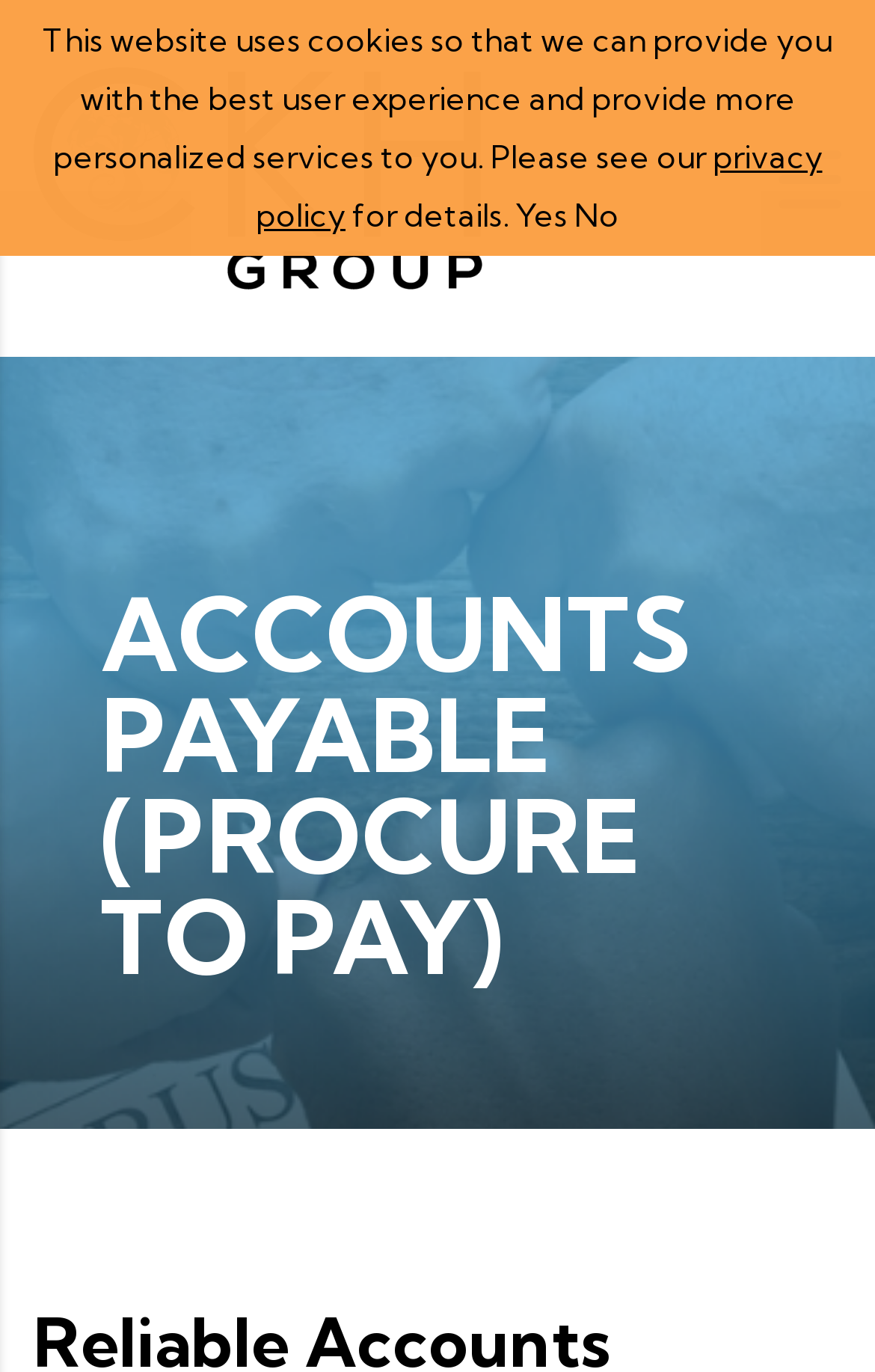Extract the bounding box coordinates of the UI element described: "title="Home"". Provide the coordinates in the format [left, top, right, bottom] with values ranging from 0 to 1.

[0.038, 0.113, 0.551, 0.142]